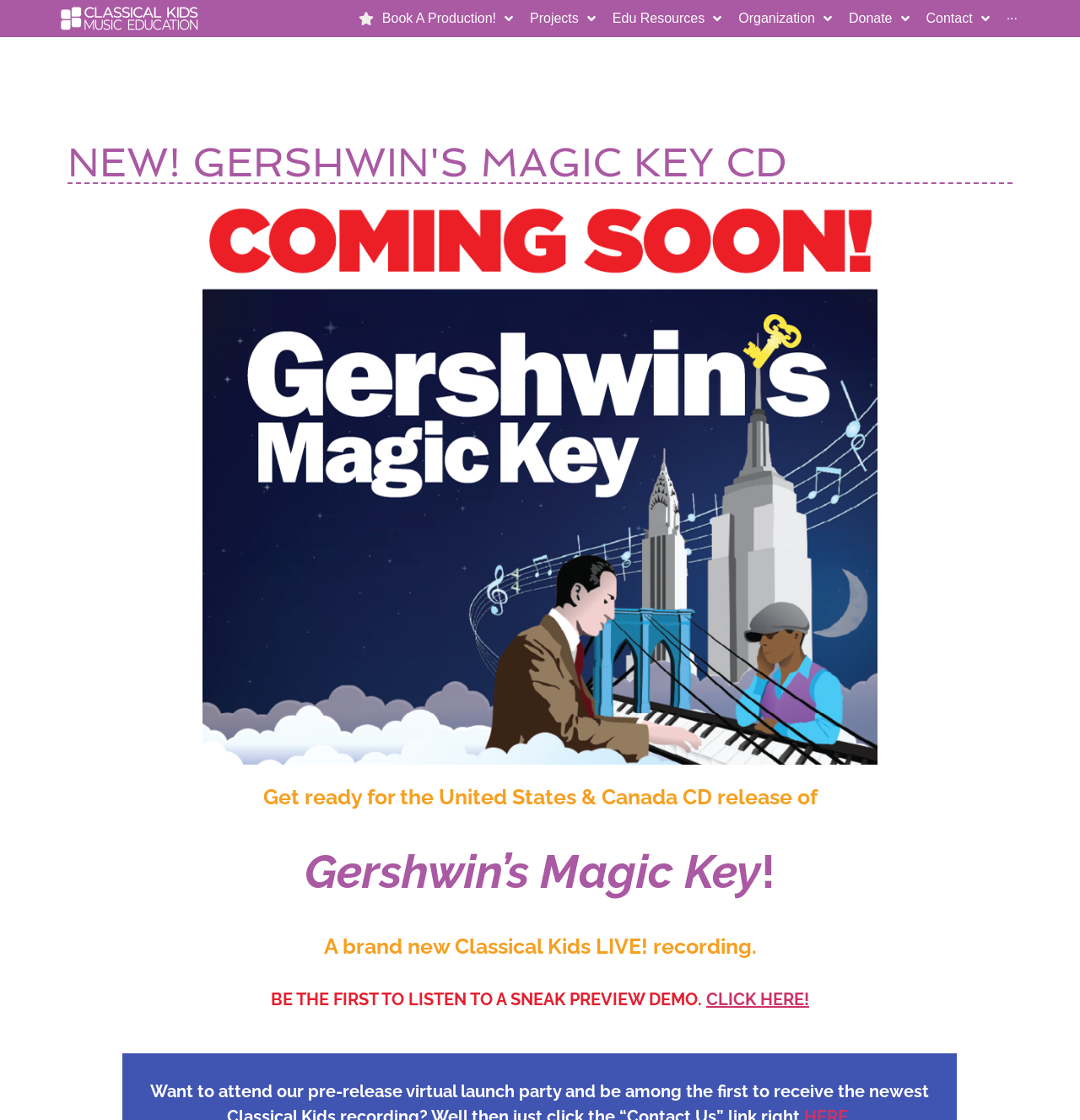Find and provide the bounding box coordinates for the UI element described with: "CLICK HERE!".

[0.654, 0.883, 0.749, 0.901]